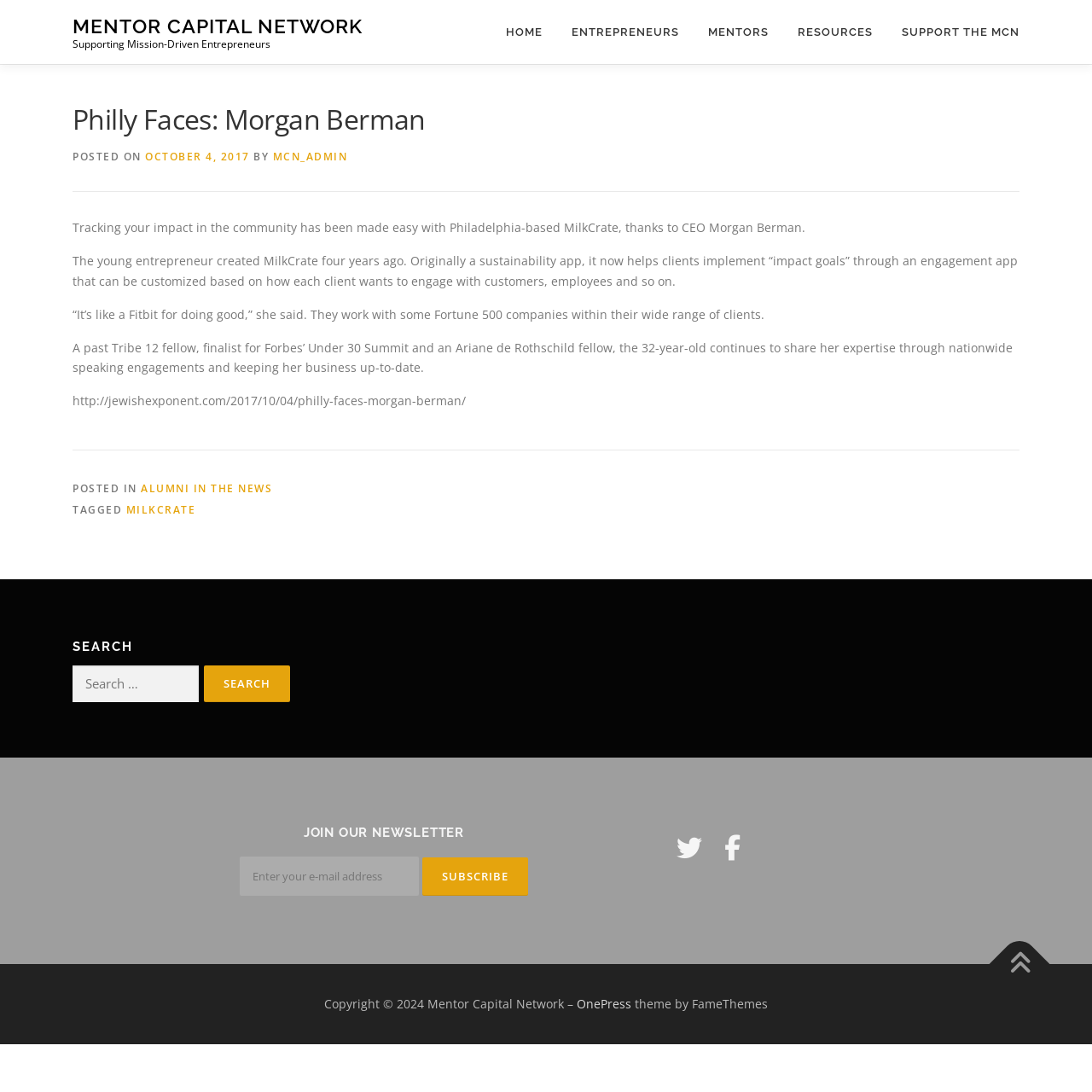Extract the bounding box coordinates for the described element: "parent_node: Search for: value="Search"". The coordinates should be represented as four float numbers between 0 and 1: [left, top, right, bottom].

[0.187, 0.609, 0.266, 0.643]